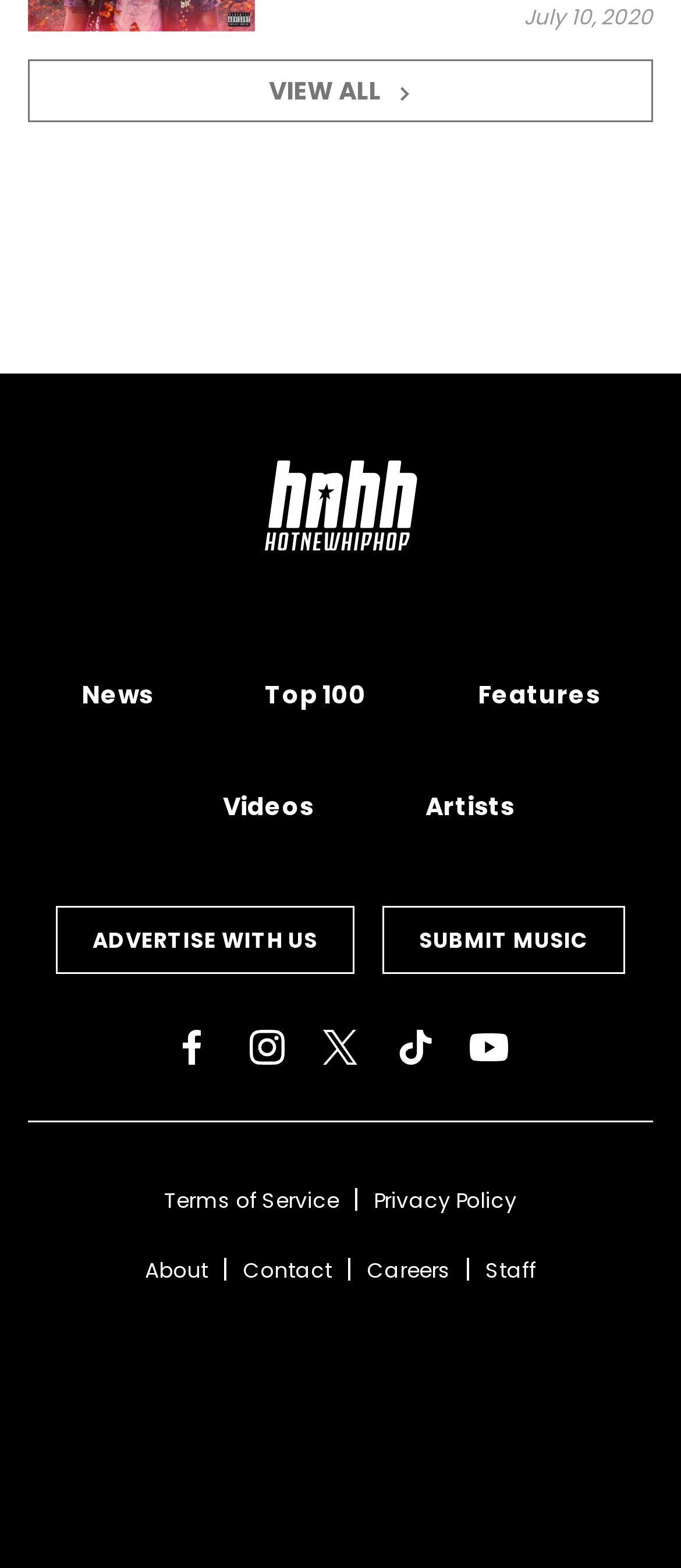What is the name of the website?
Answer briefly with a single word or phrase based on the image.

Hot New Hip Hop